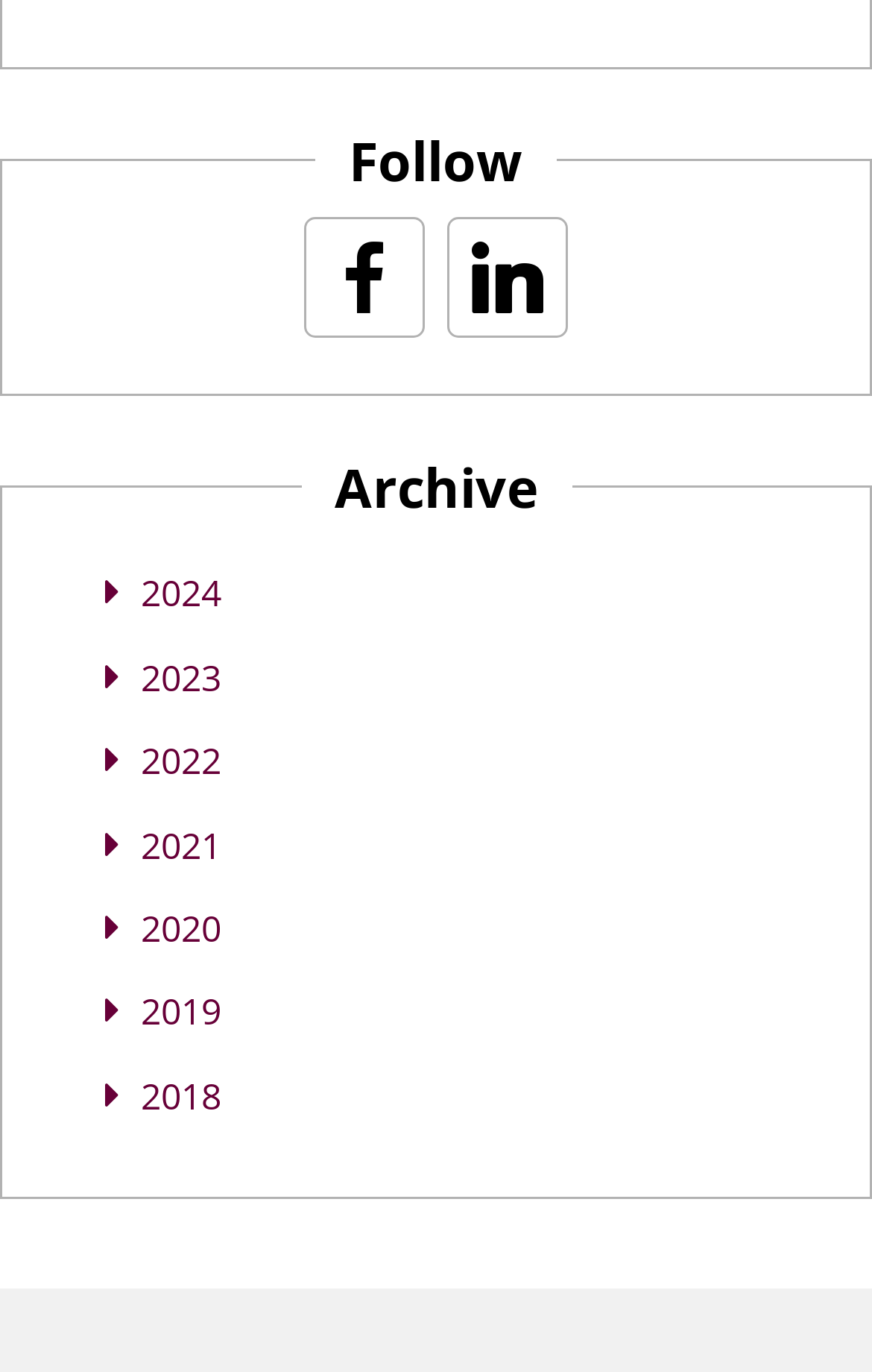How many social media links are available?
Please answer the question with as much detail and depth as you can.

There are two social media links available on the webpage, one for Facebook and one for LinkedIn, which can be found in the top section of the webpage.